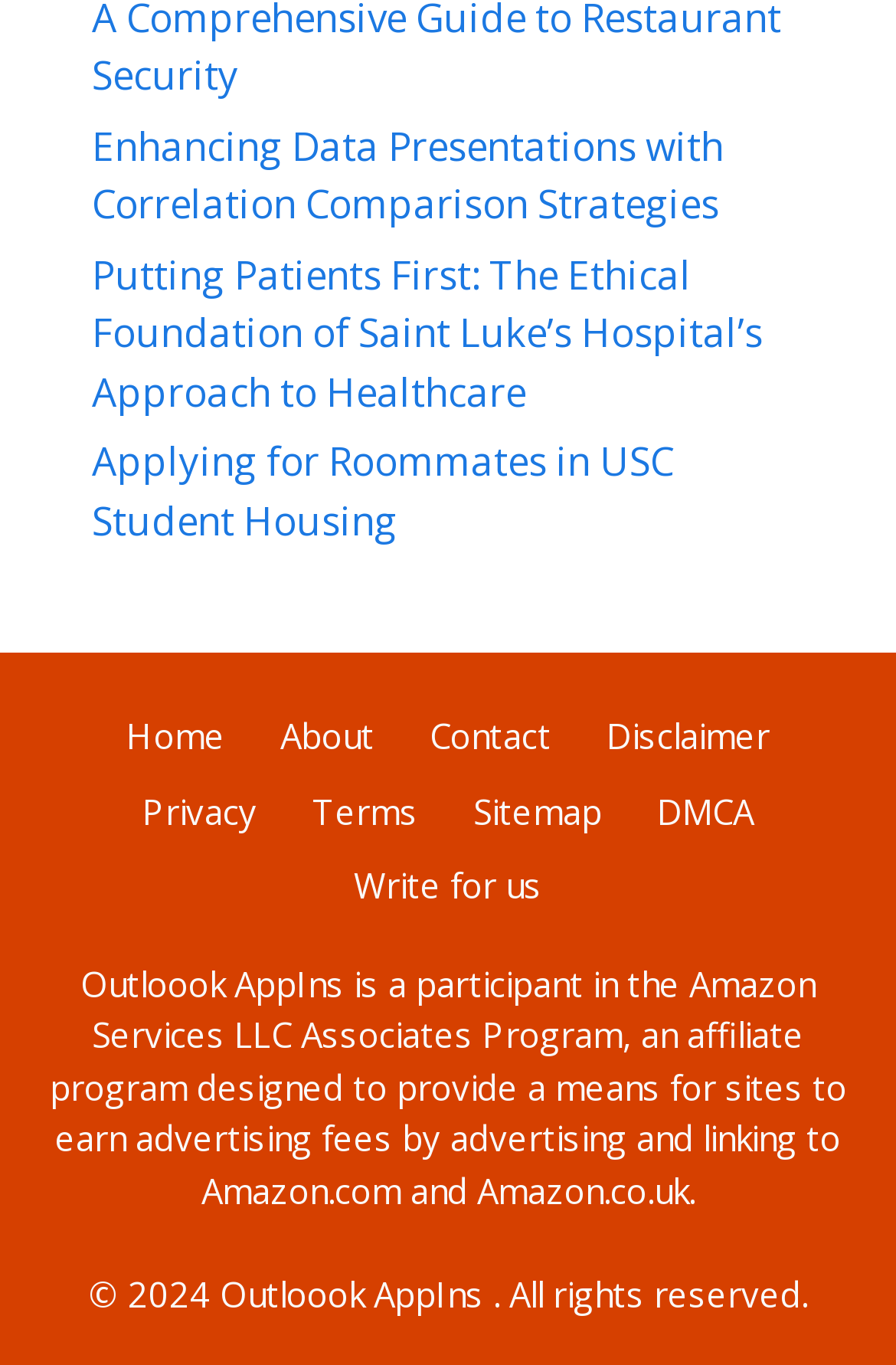Given the element description: "DMCA", predict the bounding box coordinates of this UI element. The coordinates must be four float numbers between 0 and 1, given as [left, top, right, bottom].

[0.733, 0.577, 0.841, 0.611]